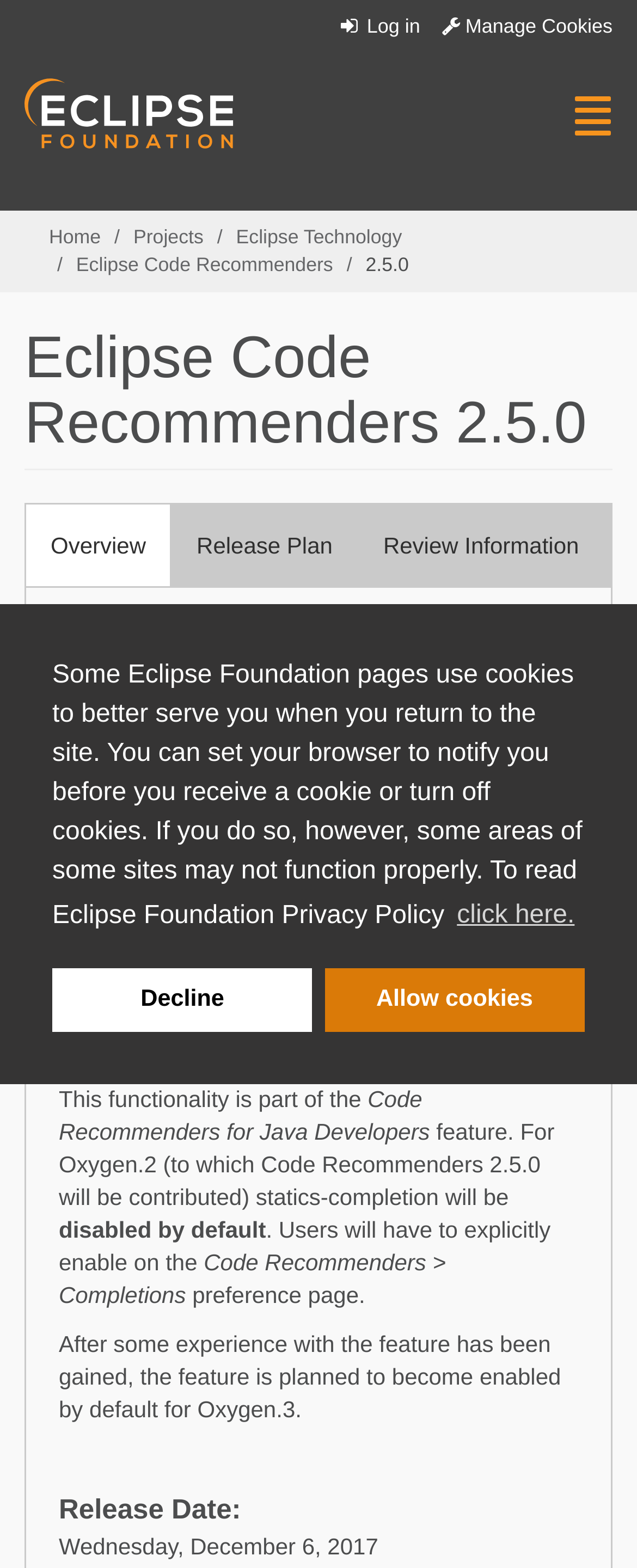Identify the bounding box coordinates for the element that needs to be clicked to fulfill this instruction: "Toggle navigation". Provide the coordinates in the format of four float numbers between 0 and 1: [left, top, right, bottom].

[0.9, 0.05, 1.0, 0.098]